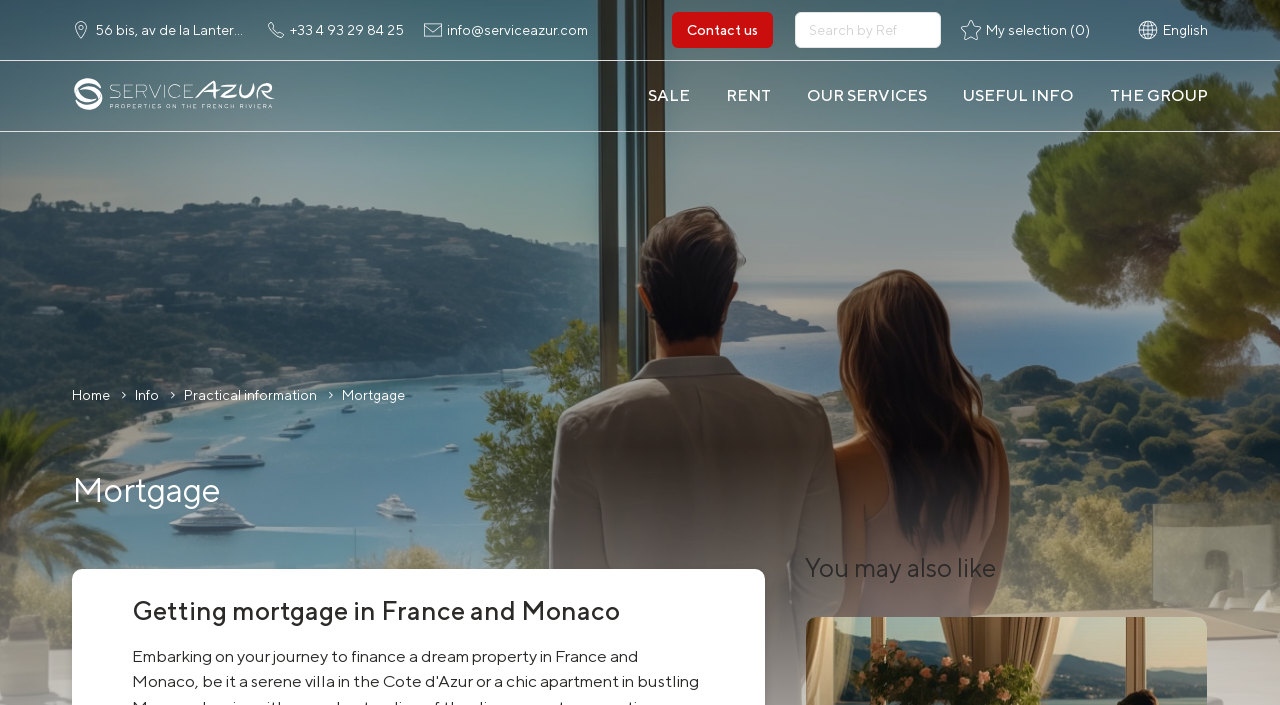Describe the entire webpage, focusing on both content and design.

The webpage appears to be a comprehensive guide to obtaining a mortgage in France, with a focus on providing essential information to users. At the top of the page, there are three links with accompanying images, displaying the company's address, phone number, and email. 

To the right of these links, there is a "Contact us" button and a search bar labeled "Search by Ref". Above the search bar, there is a small icon. Further to the right, there is a "My selection (0)" indicator and another small icon.

Below these elements, there is a language selection option with the current language set to "English". Next to it, there is a link to the homepage with a "ServiceAzur" logo.

The main content of the page is divided into sections, with tabs labeled "Sale", "Rental", "OUR SERVICES", "Useful info", and "The group". These tabs are positioned horizontally across the page.

Below the tabs, there is a navigation menu with links to "Home", "Info", "Practical information", and "Mortgage". The "Mortgage" link is highlighted, indicating that it is the current page.

The main content of the "Mortgage" page is headed by a title "Mortgage" and a subheading "Getting mortgage in France and Monaco". The page likely contains detailed information about the mortgage process in France, although the exact content is not specified.

At the bottom of the page, there is a section titled "You may also like", which may contain recommendations or related content.